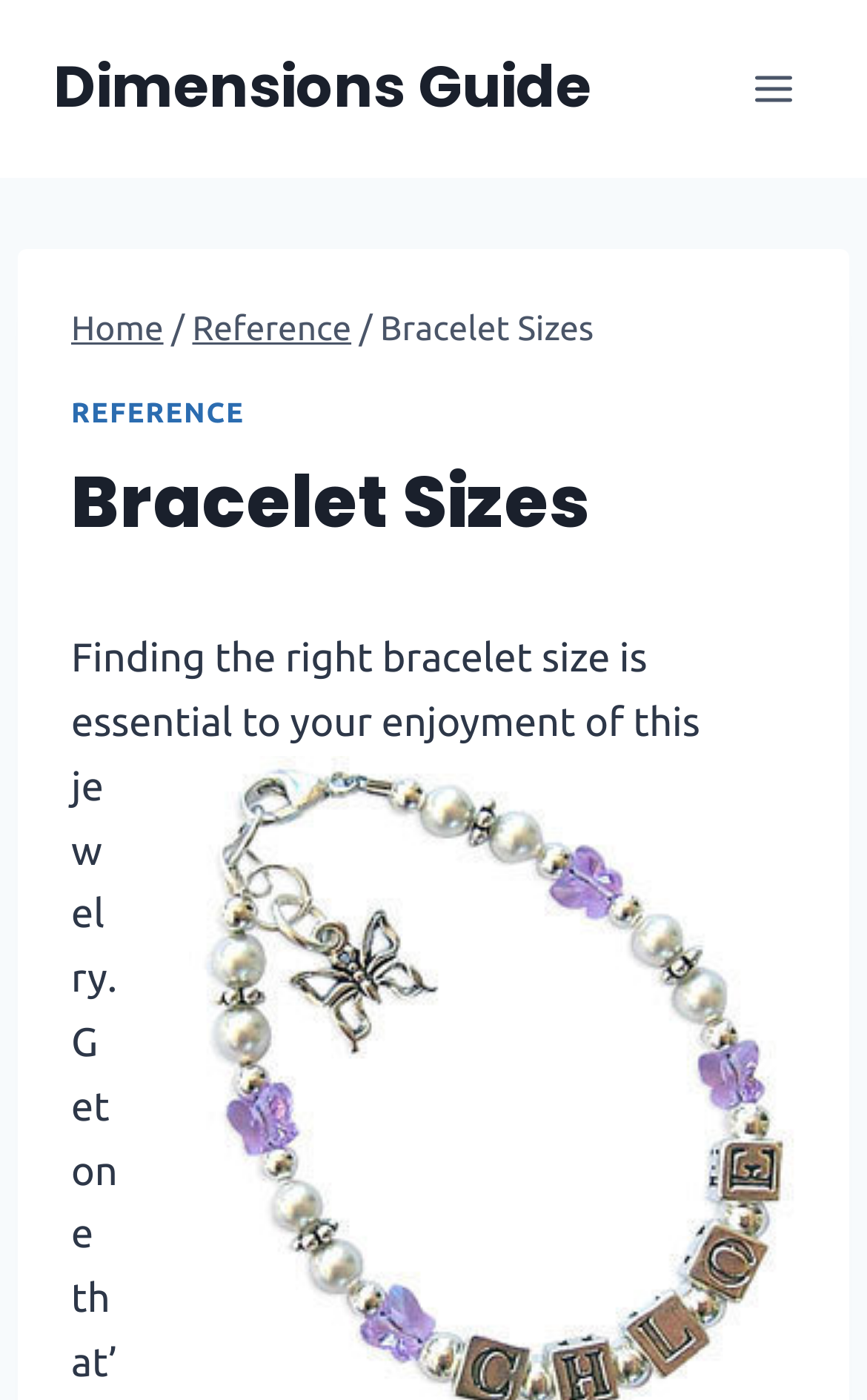Create a detailed narrative describing the layout and content of the webpage.

The webpage is about a guide to bracelet sizes and dimensions. At the top, there is a link to a "Dimensions Guide" and a button to "Open menu" on the right side. Below these elements, there is a header section that contains a navigation menu with breadcrumbs, featuring links to "Home" and "Reference" with a separator in between, and a text "Bracelet Sizes" on the right side. 

Underneath the navigation menu, there is a link to "REFERENCE" and a heading that also reads "Bracelet Sizes". 

Further down, there is a paragraph of text that starts with "Finding the right bracelet size is essential to your", which likely introduces the importance of finding the correct bracelet size.